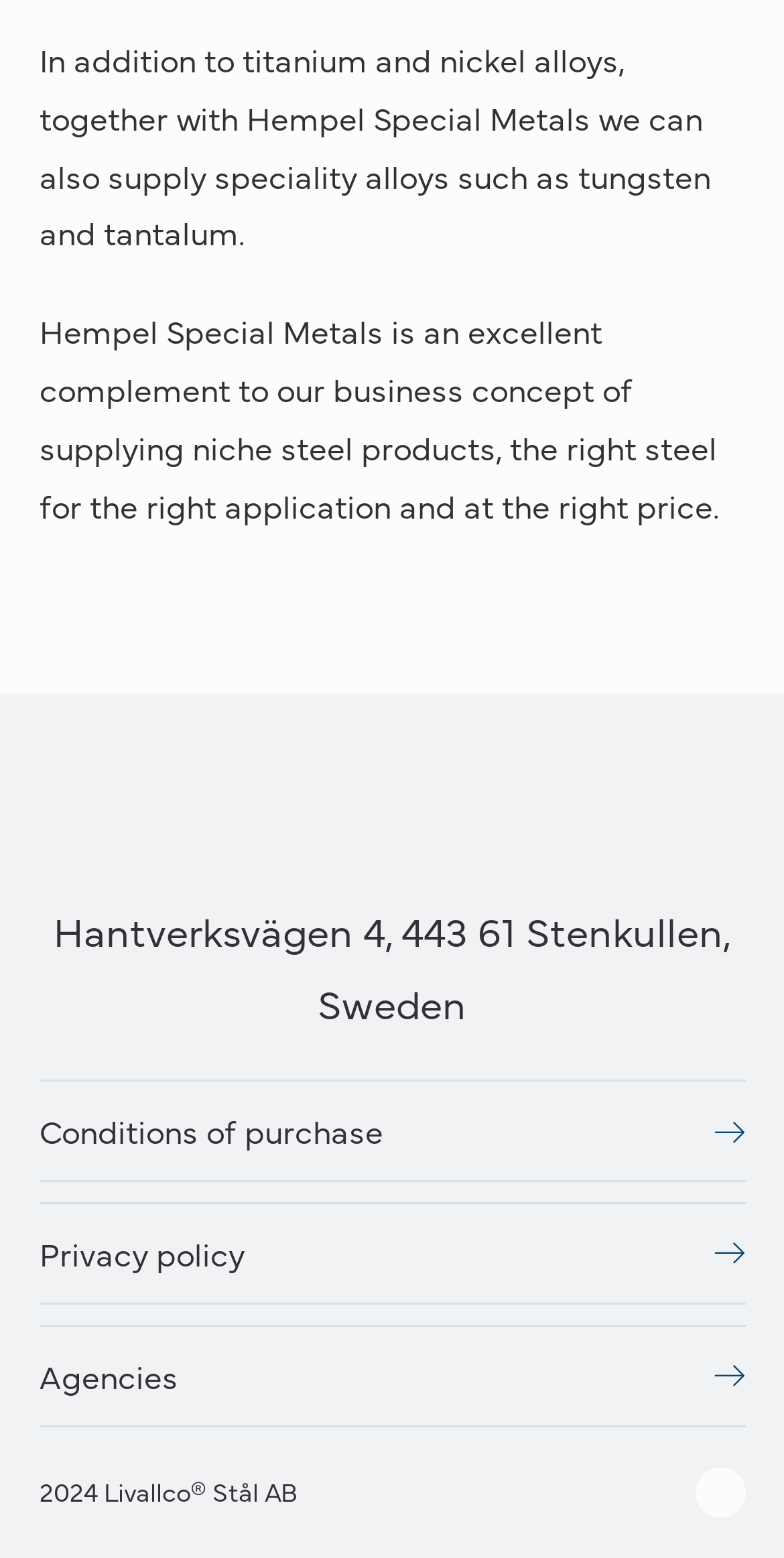Calculate the bounding box coordinates for the UI element based on the following description: "Conditions of purchase". Ensure the coordinates are four float numbers between 0 and 1, i.e., [left, top, right, bottom].

[0.05, 0.707, 0.95, 0.745]